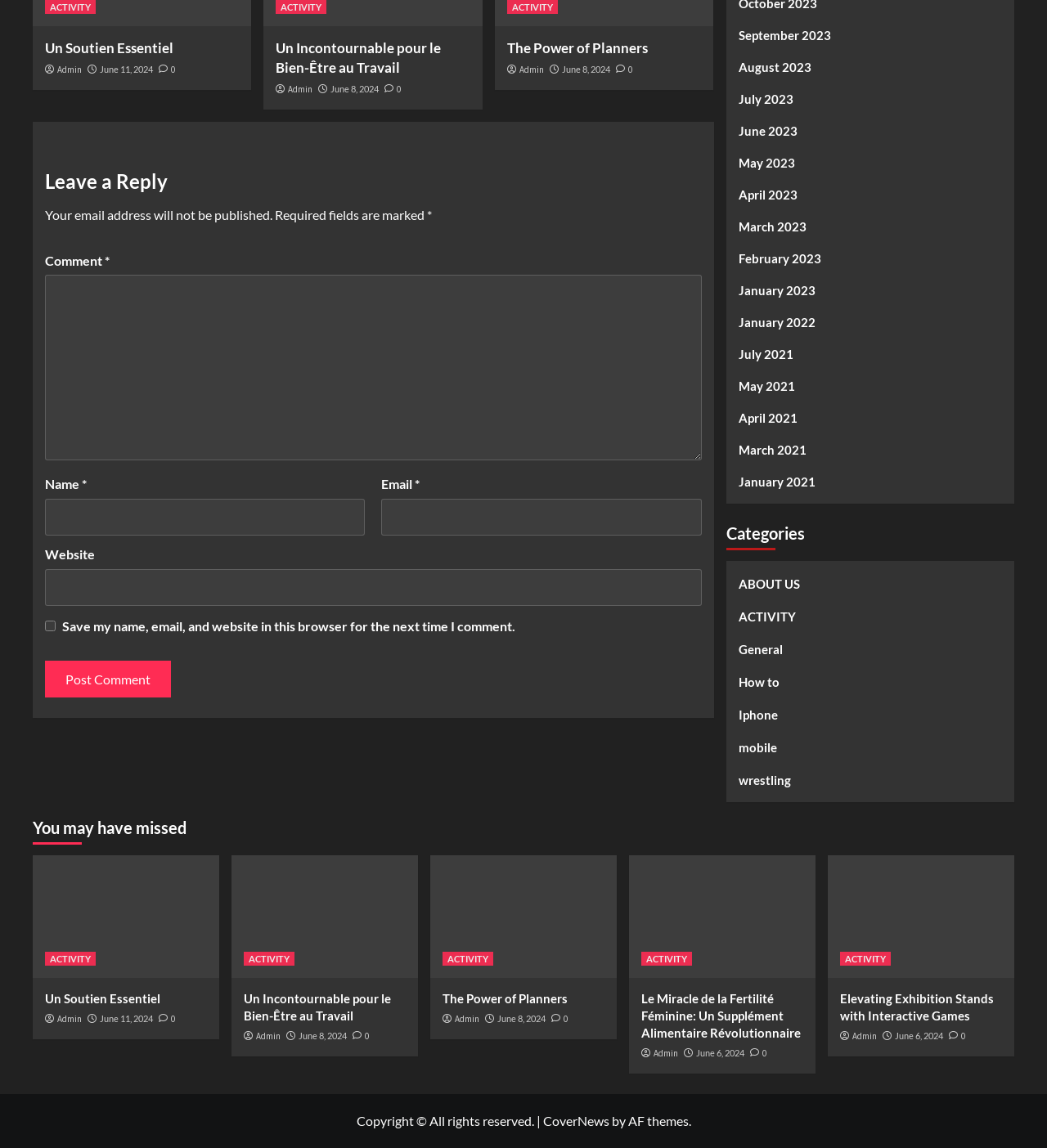Can you provide the bounding box coordinates for the element that should be clicked to implement the instruction: "search for a text"?

None